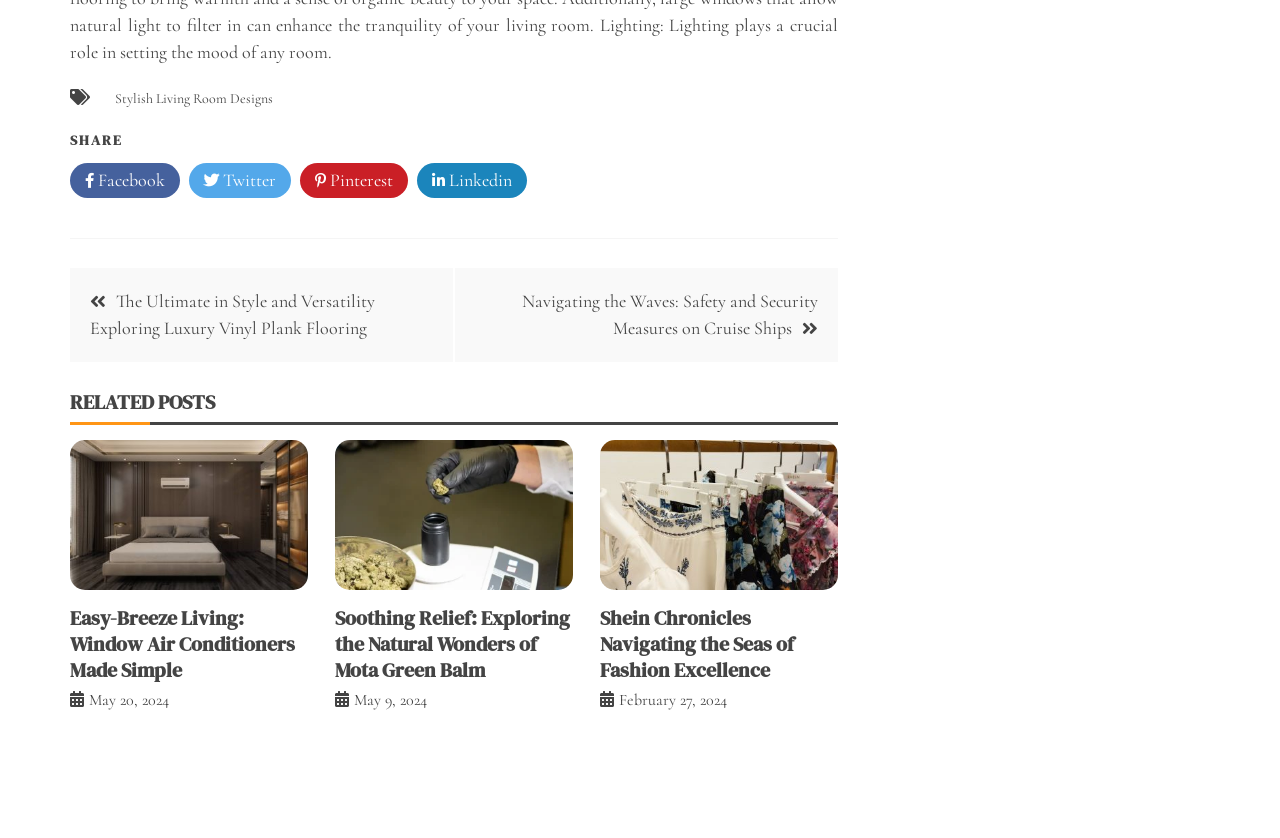Based on the element description: "Twitter", identify the bounding box coordinates for this UI element. The coordinates must be four float numbers between 0 and 1, listed as [left, top, right, bottom].

[0.148, 0.194, 0.227, 0.236]